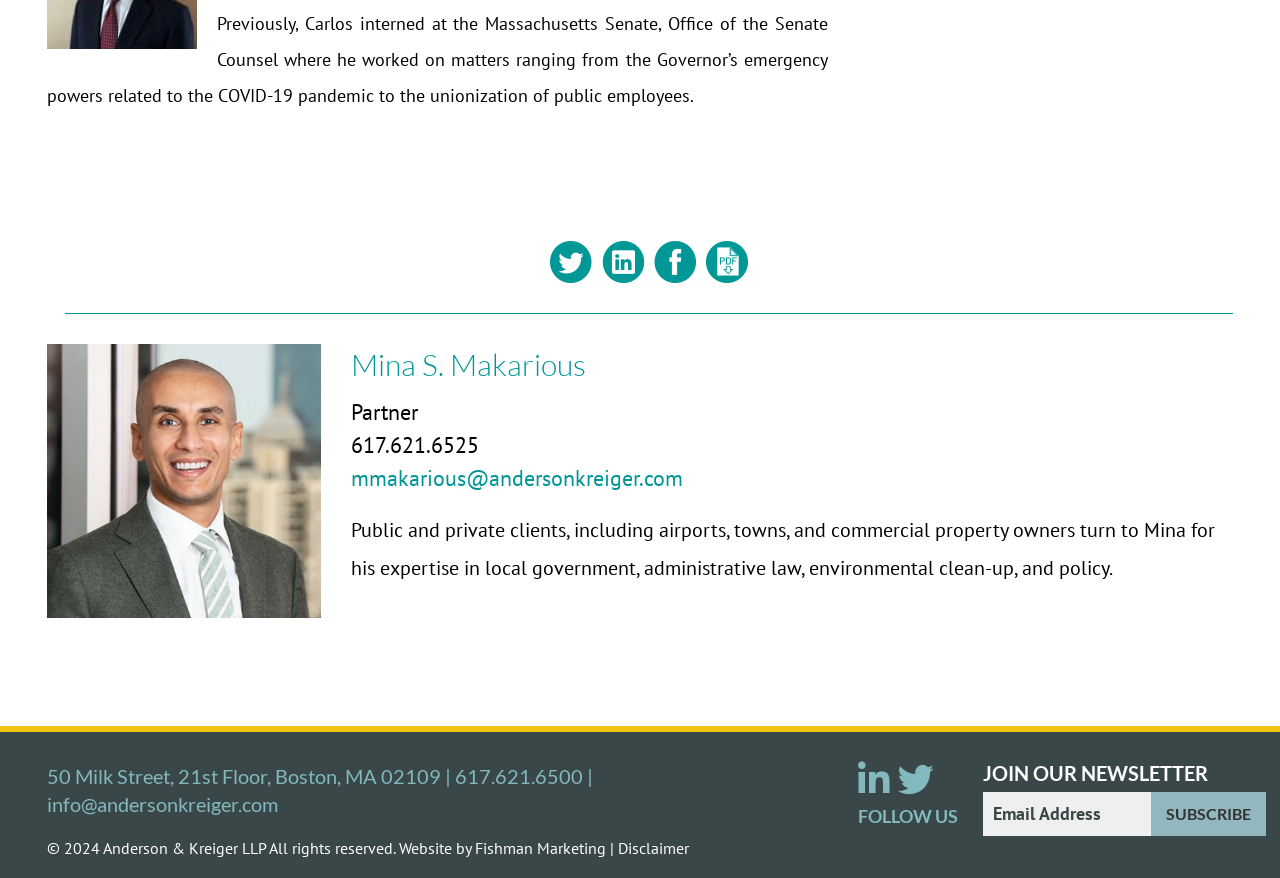Identify the bounding box coordinates of the section to be clicked to complete the task described by the following instruction: "Click the 'ADD TO CART' button". The coordinates should be four float numbers between 0 and 1, formatted as [left, top, right, bottom].

None